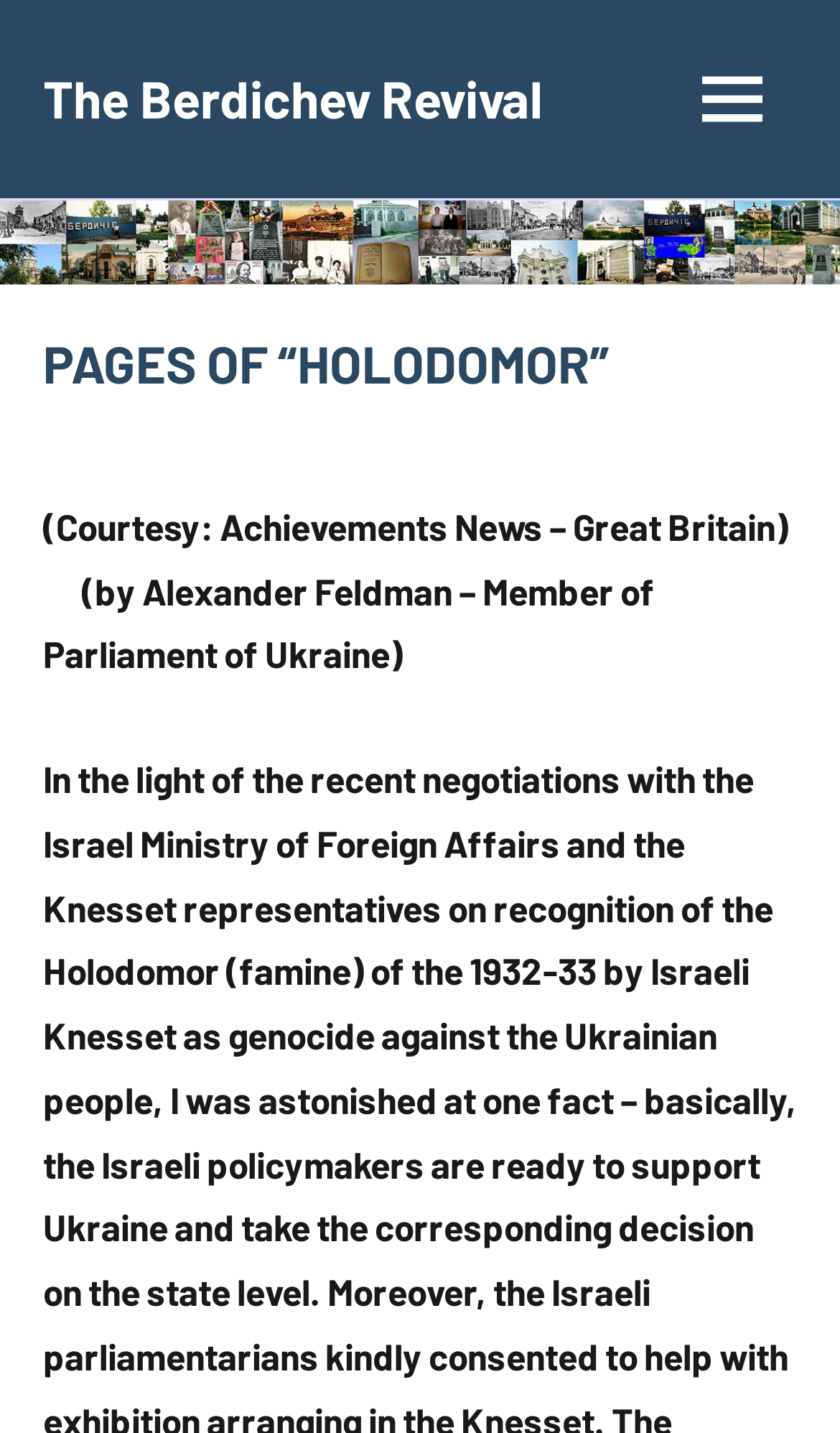Locate the bounding box of the UI element defined by this description: "22 de February de 2021". The coordinates should be given as four float numbers between 0 and 1, formatted as [left, top, right, bottom].

[0.051, 0.308, 0.197, 0.493]